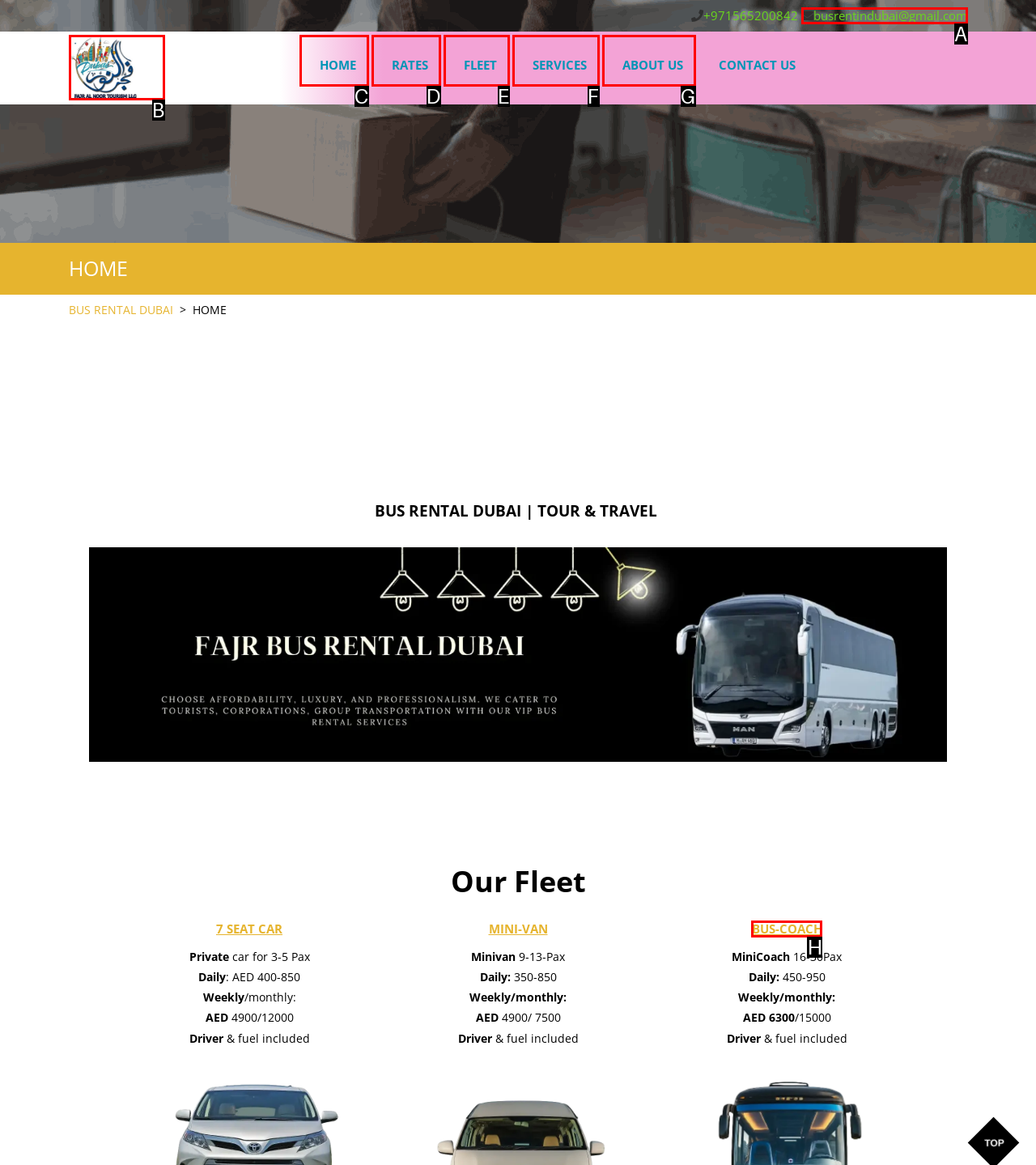Choose the option that matches the following description: RATES
Answer with the letter of the correct option.

D